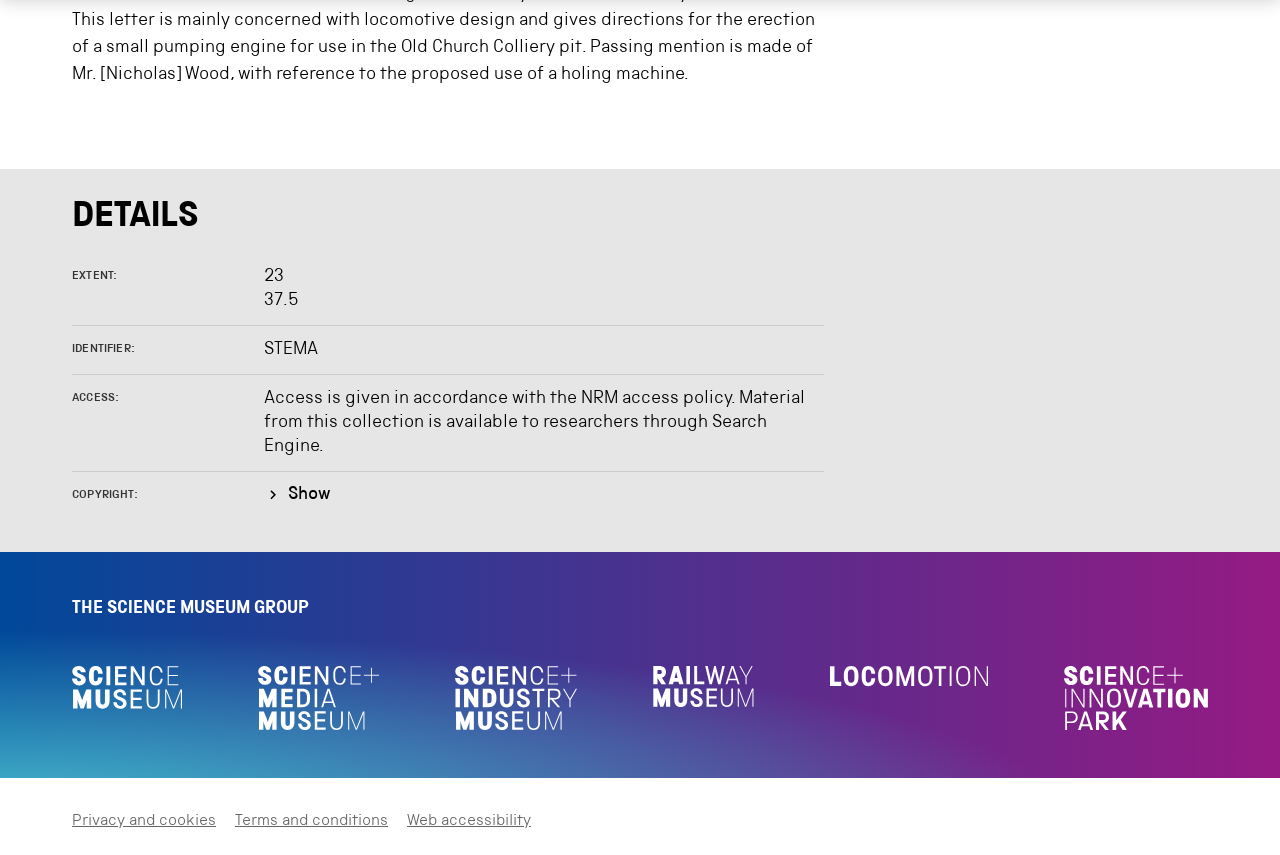Could you determine the bounding box coordinates of the clickable element to complete the instruction: "Check the Privacy and cookies page"? Provide the coordinates as four float numbers between 0 and 1, i.e., [left, top, right, bottom].

[0.056, 0.952, 0.169, 0.971]